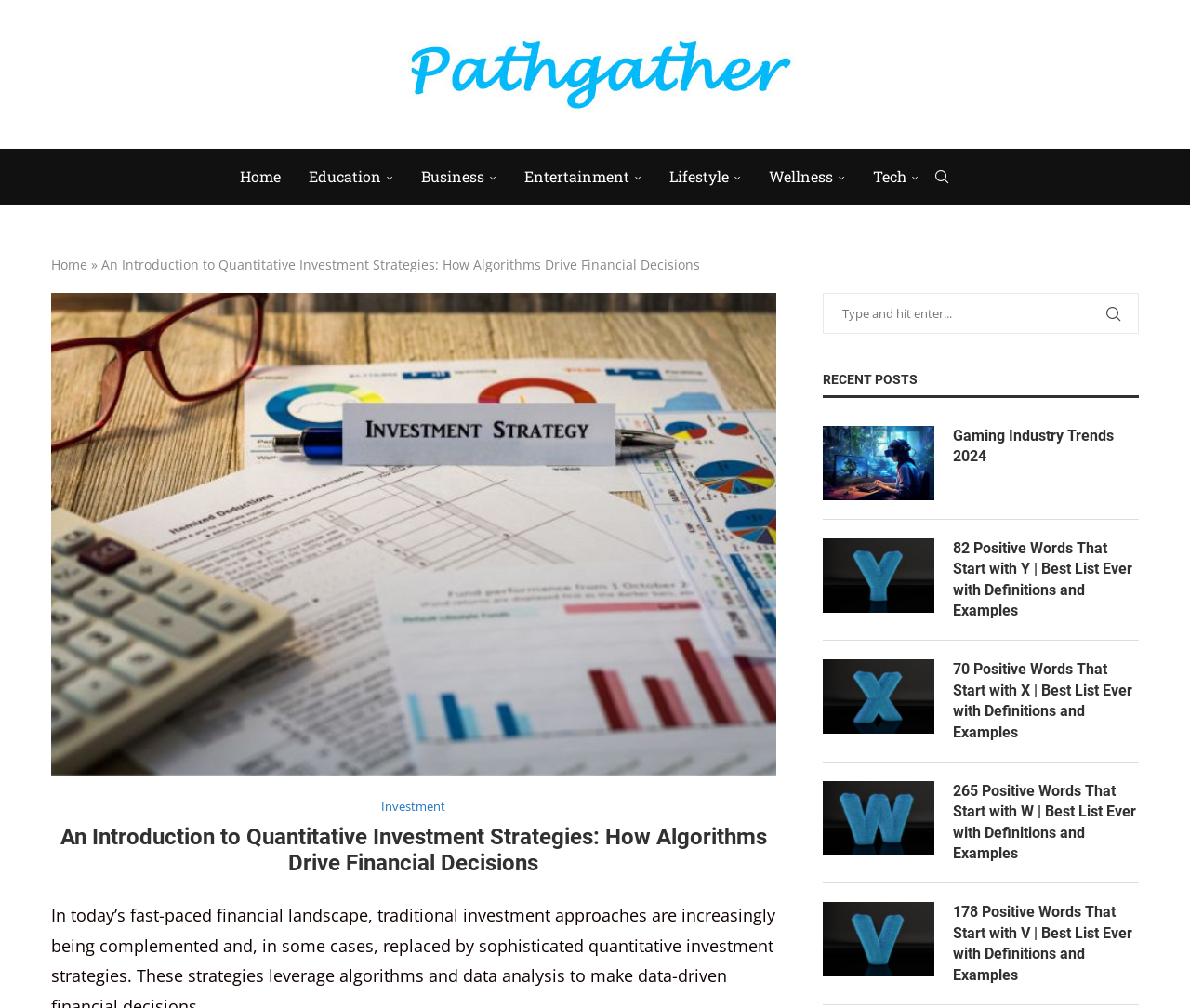Specify the bounding box coordinates for the region that must be clicked to perform the given instruction: "Click on the 'Home' link".

[0.201, 0.149, 0.236, 0.202]